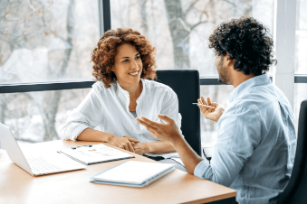Provide your answer in one word or a succinct phrase for the question: 
What is on the table?

notebooks and a laptop